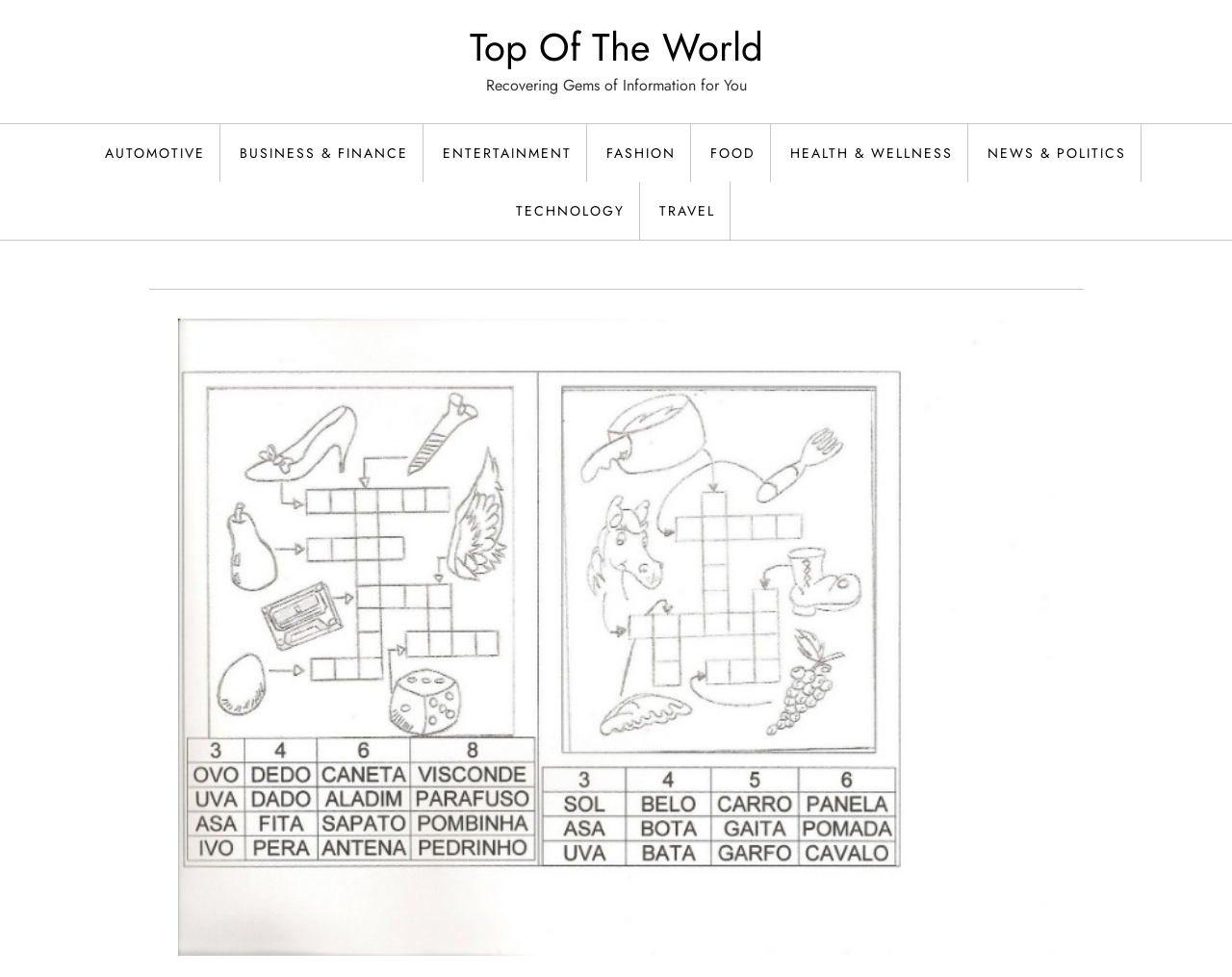Locate the bounding box coordinates of the UI element described by: "Fashion". The bounding box coordinates should consist of four float numbers between 0 and 1, i.e., [left, top, right, bottom].

[0.48, 0.127, 0.561, 0.186]